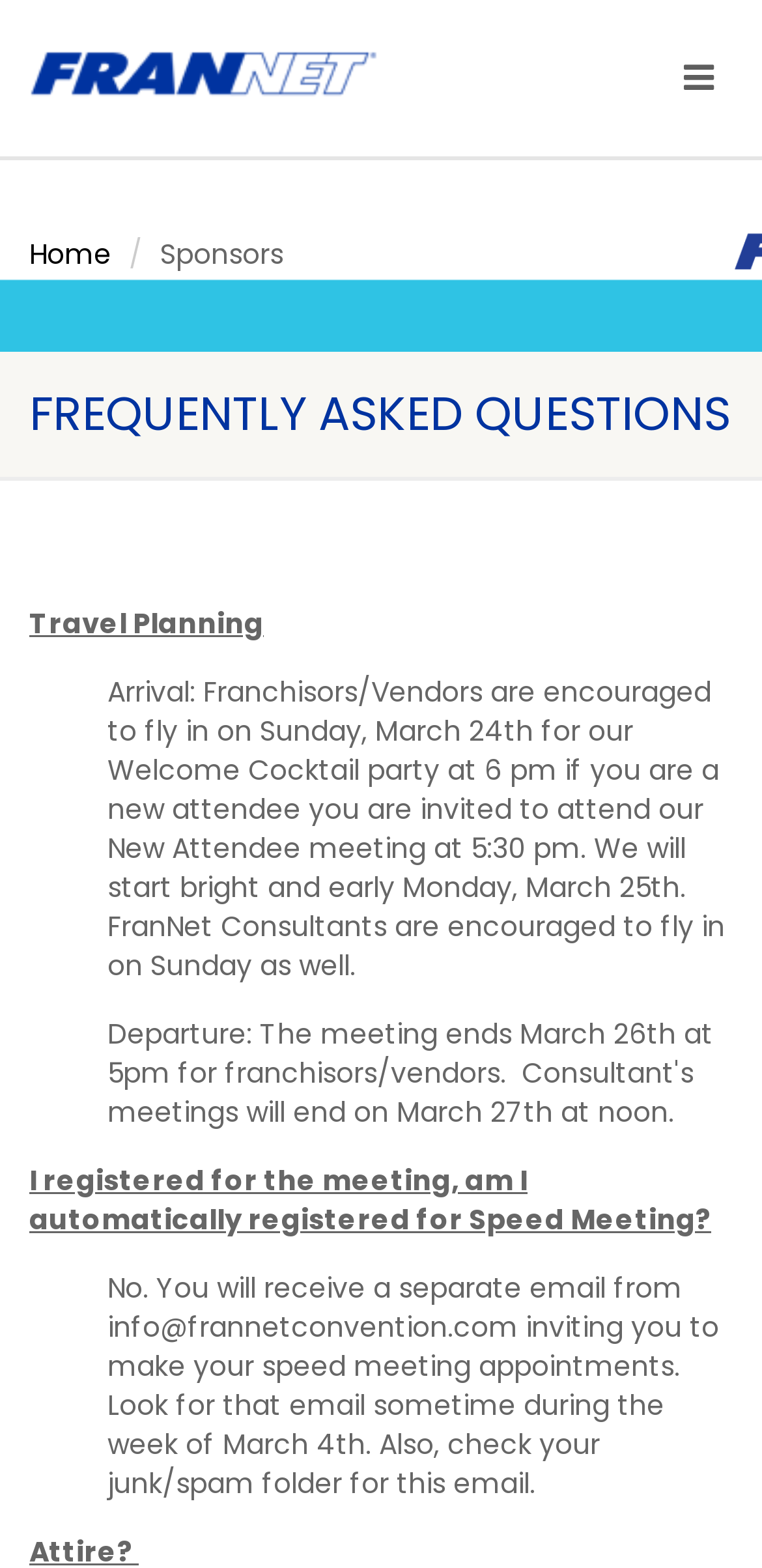Respond concisely with one word or phrase to the following query:
What is the title of the FAQ section?

FREQUENTLY ASKED QUESTIONS